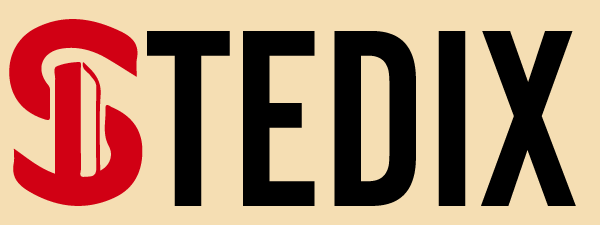What is the background color of the logo?
Using the image as a reference, answer the question with a short word or phrase.

Light beige